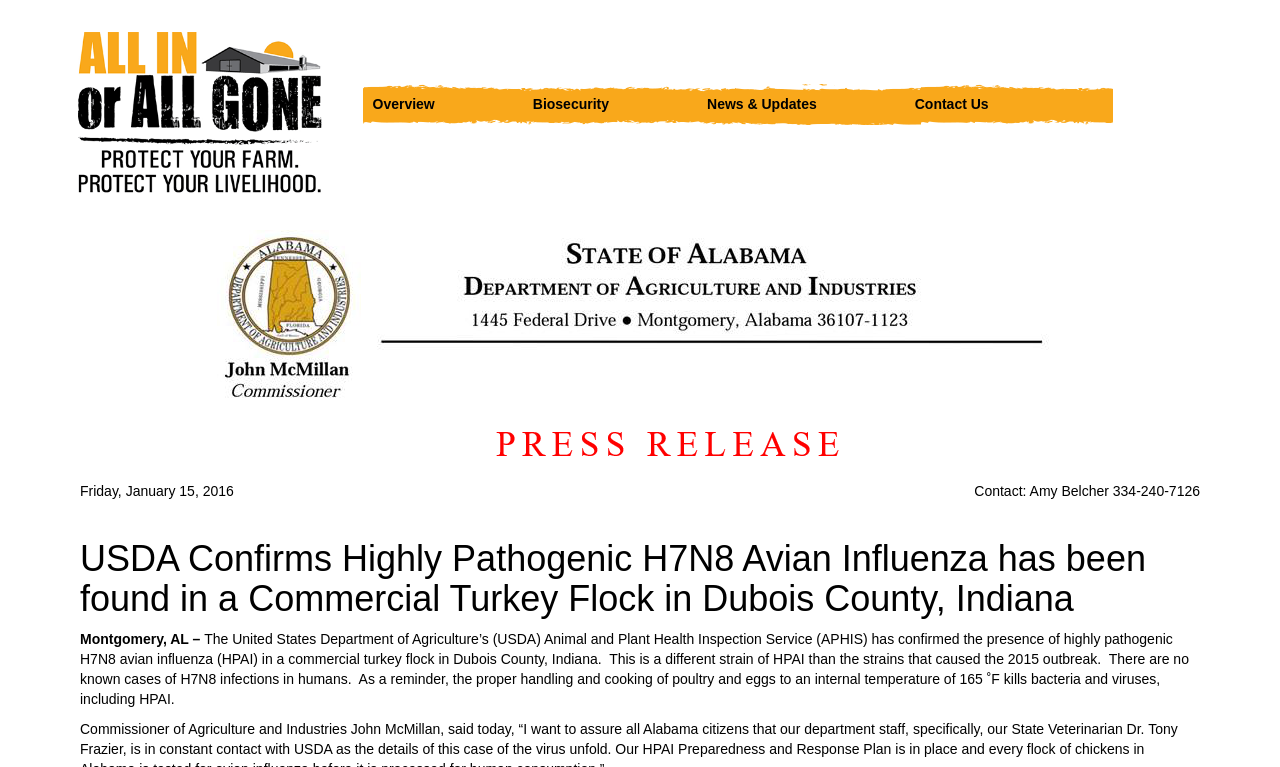What is the date mentioned in the webpage?
Please provide a comprehensive answer based on the visual information in the image.

I found the date by looking at the StaticText element with the text 'Friday, January 15, 2016' which is located at the coordinates [0.062, 0.63, 0.183, 0.651]. This text is likely to be a date since it is in the format of a weekday followed by a month, day, and year.